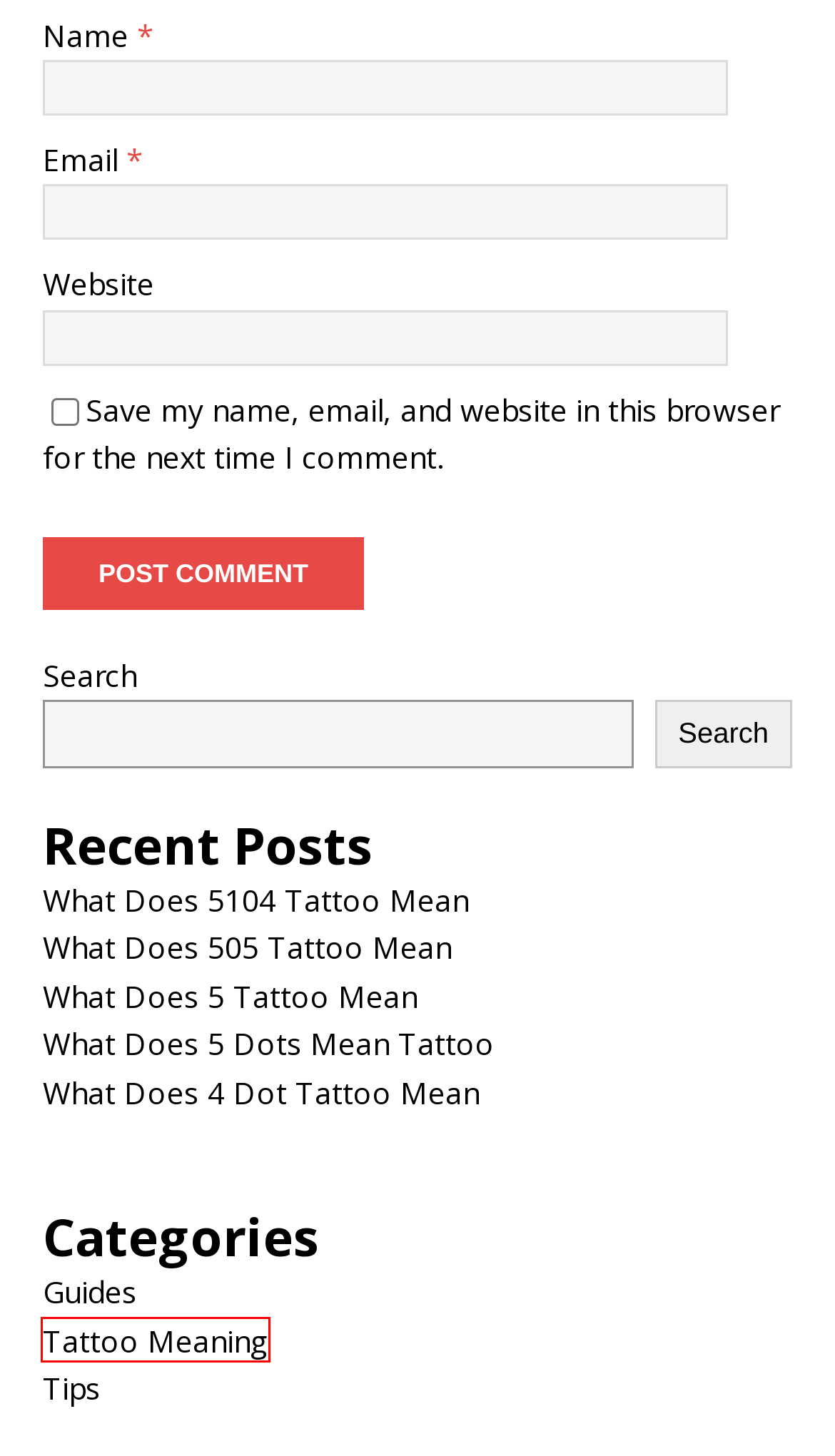A screenshot of a webpage is provided, featuring a red bounding box around a specific UI element. Identify the webpage description that most accurately reflects the new webpage after interacting with the selected element. Here are the candidates:
A. What Does 5104 Tattoo Mean -
B. What Does 4 Dot Tattoo Mean -
C. Tattoo Meaning Archives -
D. What Does 505 Tattoo Mean -
E. Guides Archives -
F. What Does 5 Dots Mean Tattoo -
G. Tips Archives -
H. What Does 5 Tattoo Mean -

C